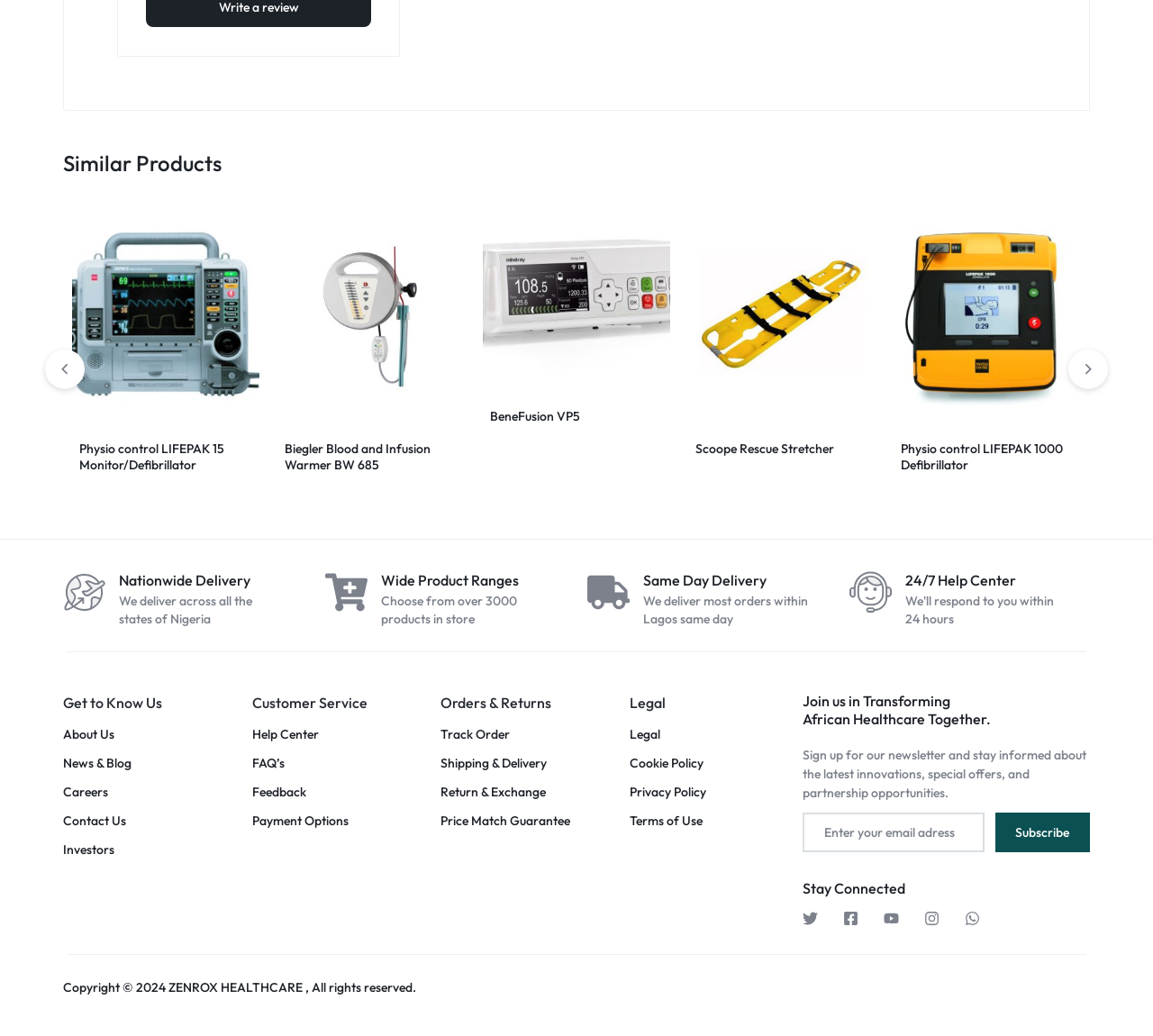What is the purpose of the newsletter subscription?
Look at the image and provide a short answer using one word or a phrase.

Stay informed about latest innovations and offers